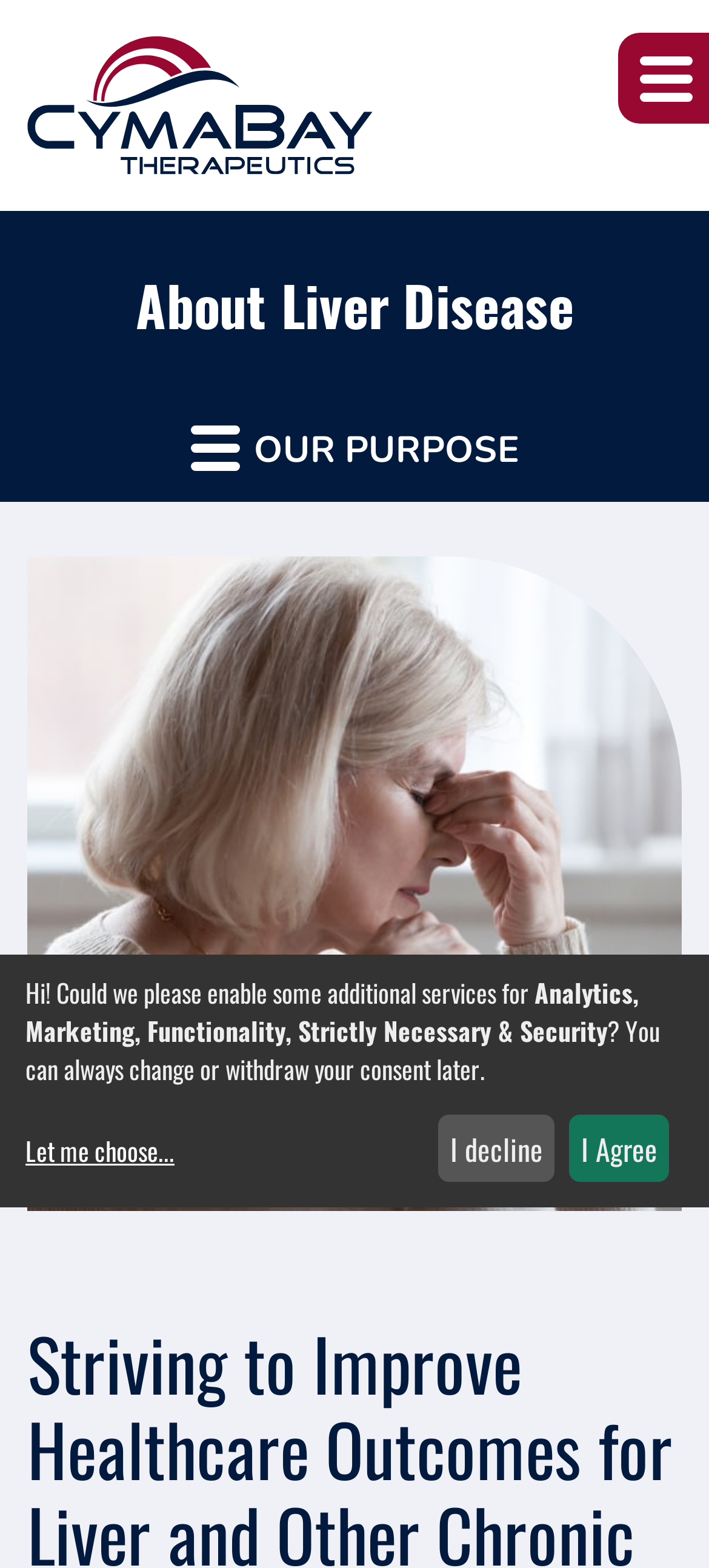Determine the coordinates of the bounding box for the clickable area needed to execute this instruction: "Click the 'OUR PURPOSE' button".

[0.0, 0.255, 1.0, 0.32]